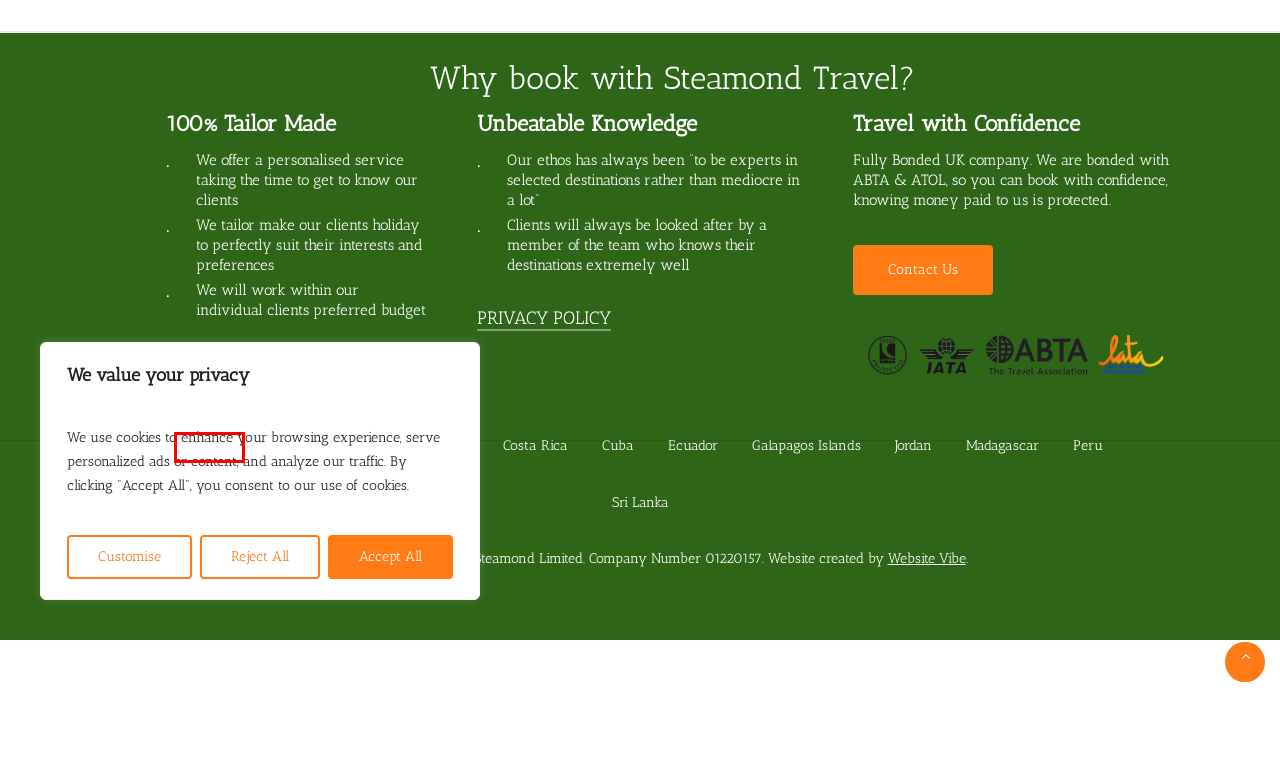You are given a screenshot of a webpage with a red rectangle bounding box around an element. Choose the best webpage description that matches the page after clicking the element in the bounding box. Here are the candidates:
A. Argentina - Steamond Travel
B. Antarctica - Steamond Travel
C. Costa Rica - Steamond Travel
D. Destinations - Steamond Travel
E. Cuba - Steamond Travel
F. Peru - Steamond Travel
G. Featured - Steamond Travel
H. Flights - Steamond Travel

B